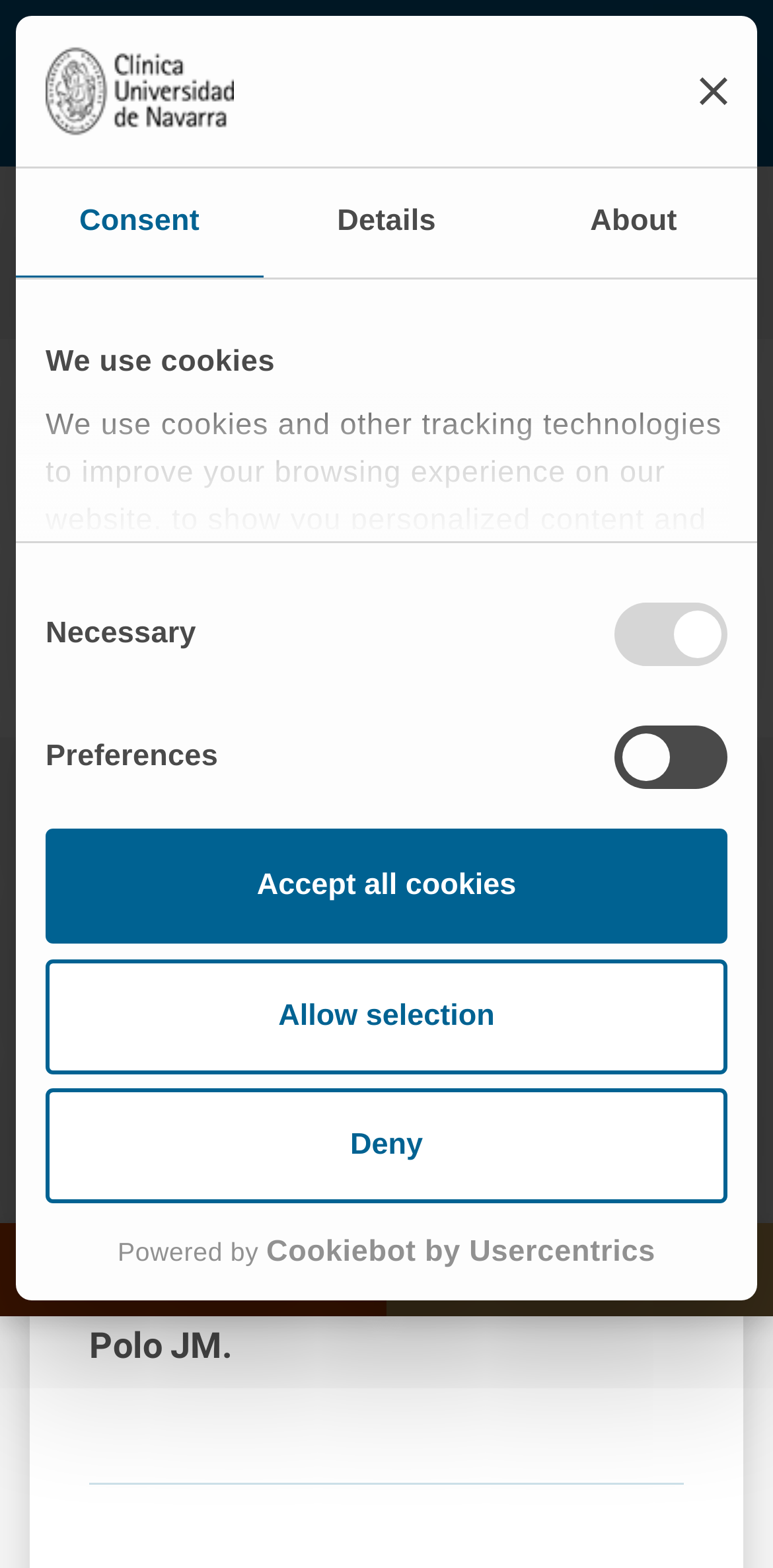Answer this question using a single word or a brief phrase:
What is the title of the scientific publication?

Molecular biology of bladder cancer